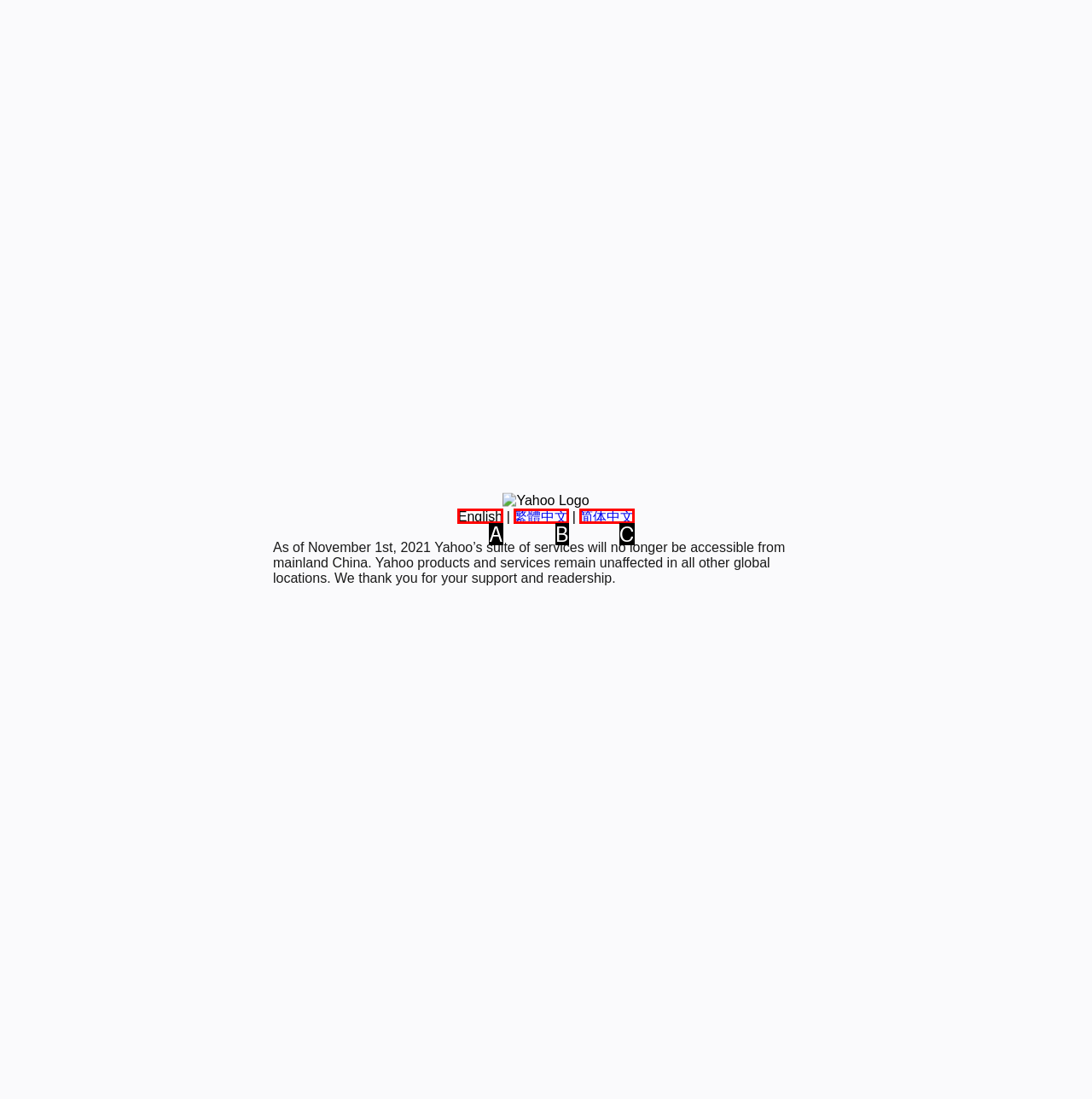Pick the HTML element that corresponds to the description: English
Answer with the letter of the correct option from the given choices directly.

A